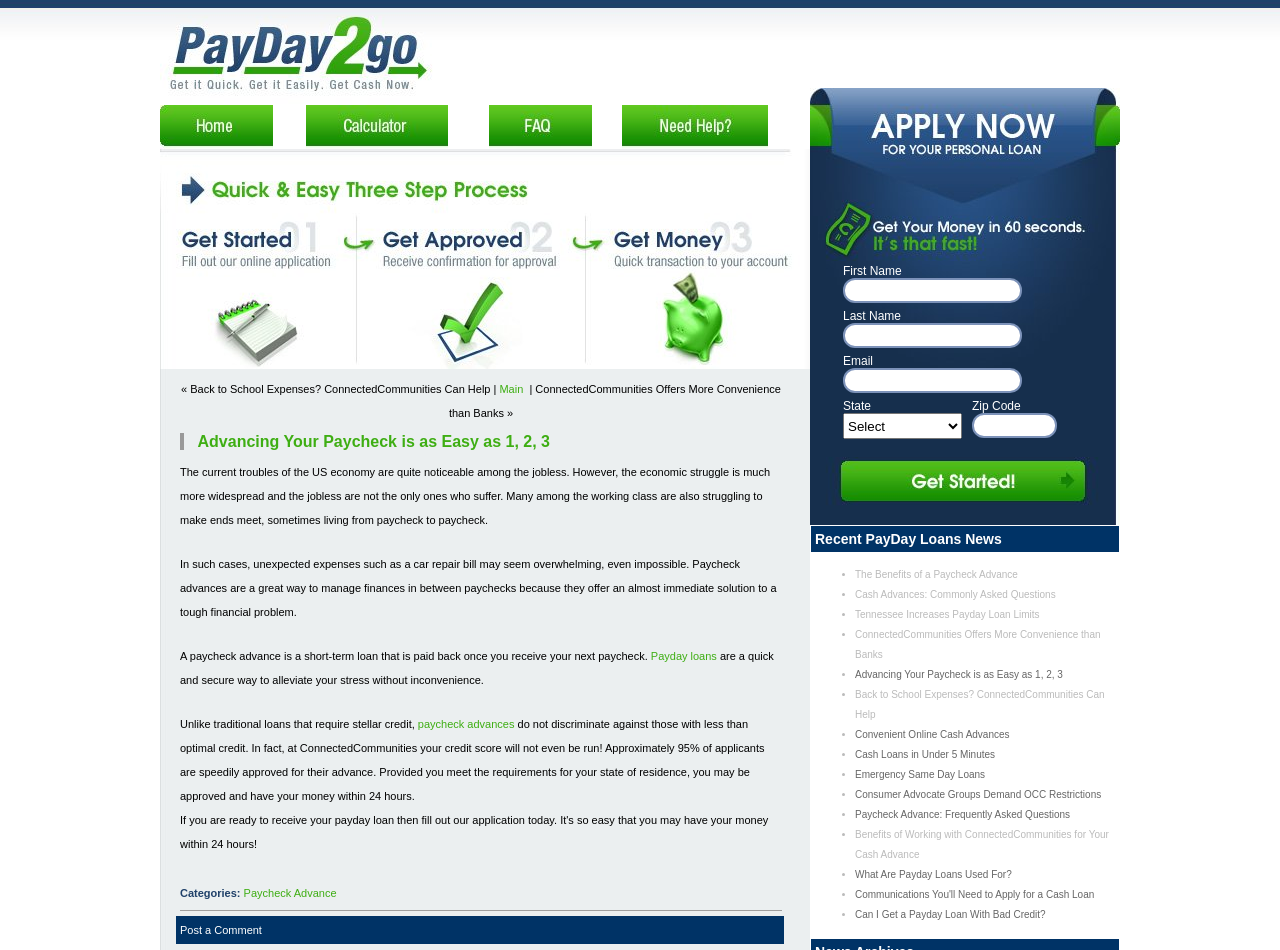How many links are in the 'Categories' section?
Answer the question with a single word or phrase, referring to the image.

1